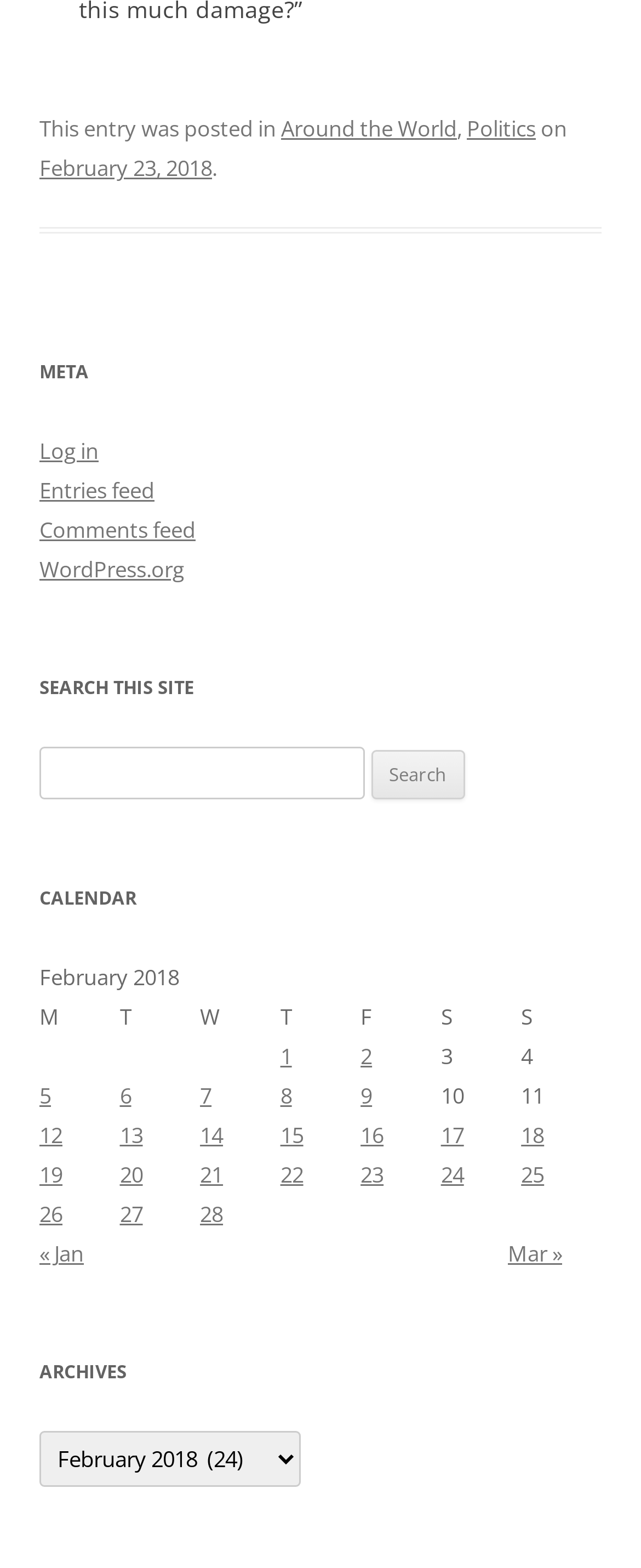Given the description of the UI element: "Entries feed", predict the bounding box coordinates in the form of [left, top, right, bottom], with each value being a float between 0 and 1.

[0.062, 0.304, 0.241, 0.323]